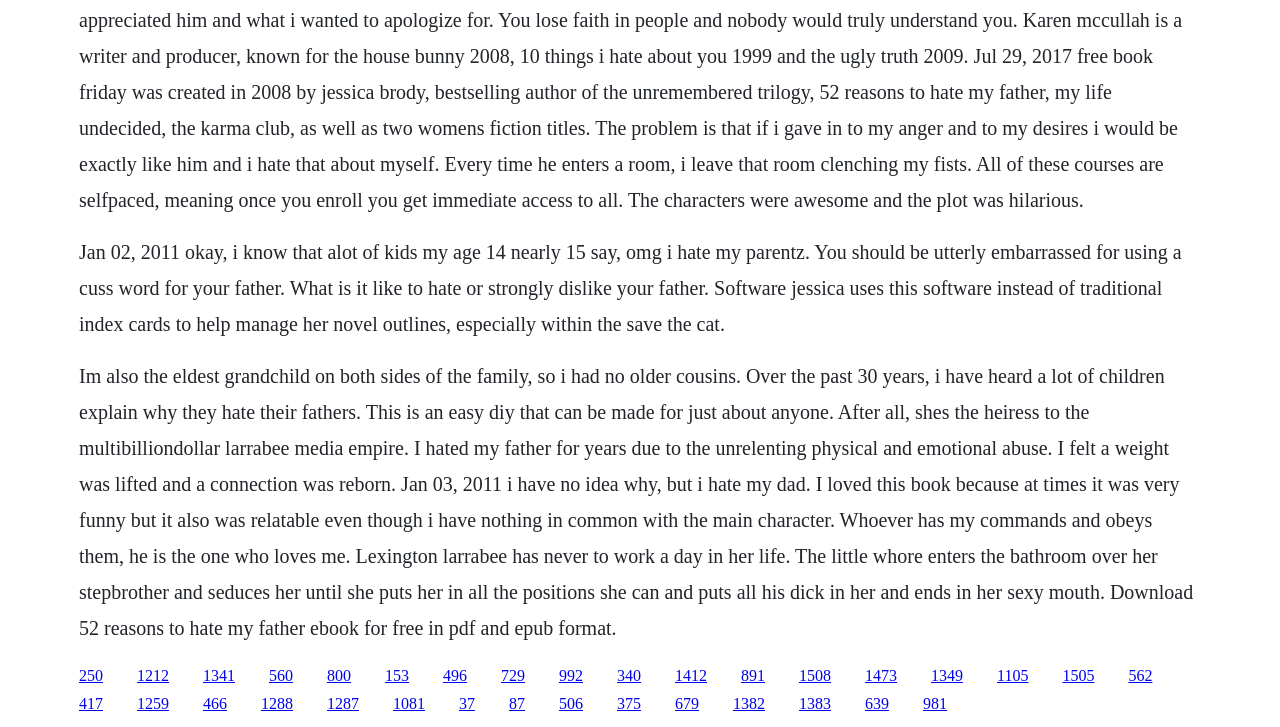Pinpoint the bounding box coordinates of the area that should be clicked to complete the following instruction: "Click the link with the number 1212". The coordinates must be given as four float numbers between 0 and 1, i.e., [left, top, right, bottom].

[0.107, 0.917, 0.132, 0.94]